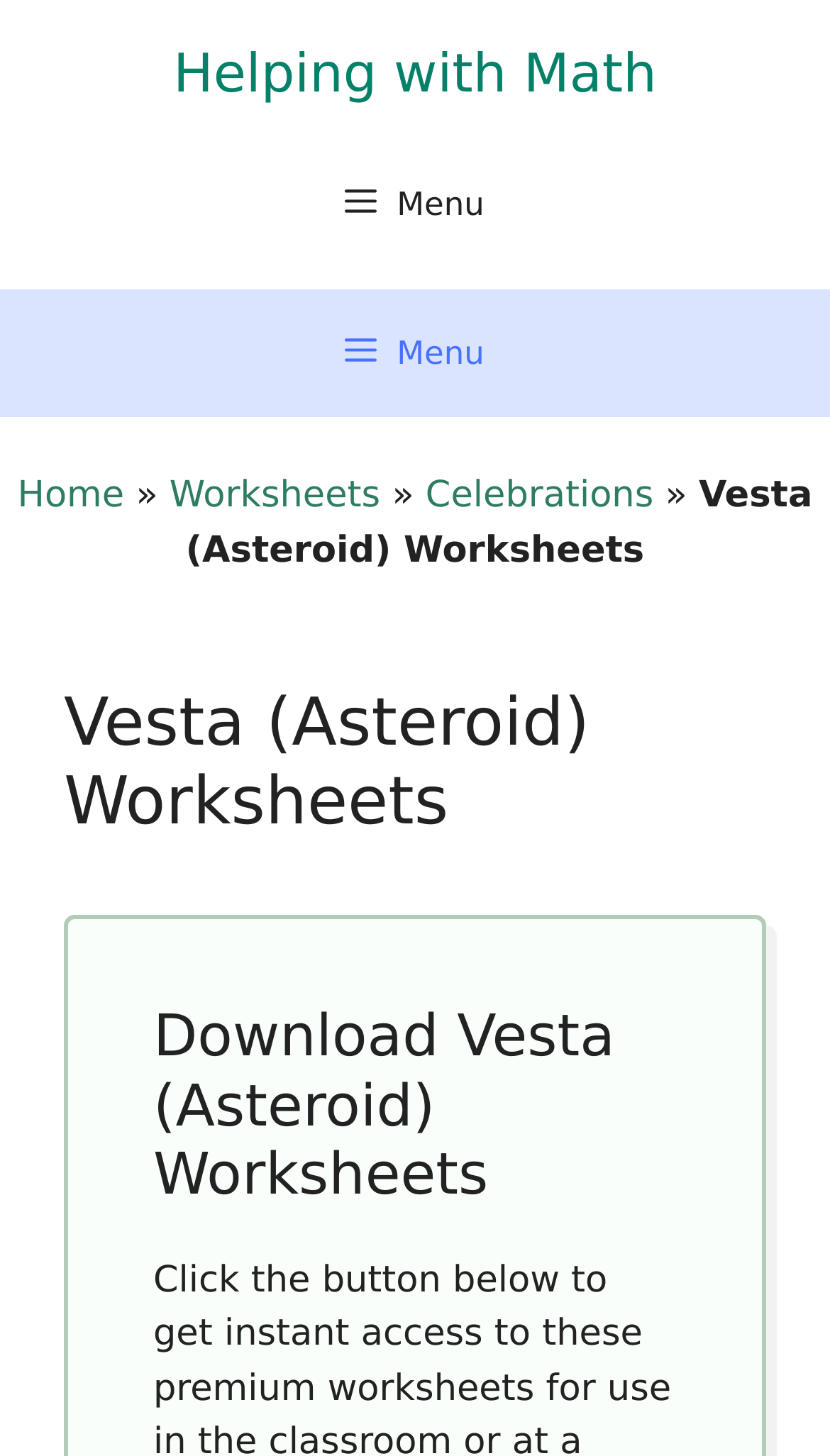Identify the bounding box coordinates for the UI element described by the following text: "Helping with Math". Provide the coordinates as four float numbers between 0 and 1, in the format [left, top, right, bottom].

[0.209, 0.029, 0.791, 0.072]